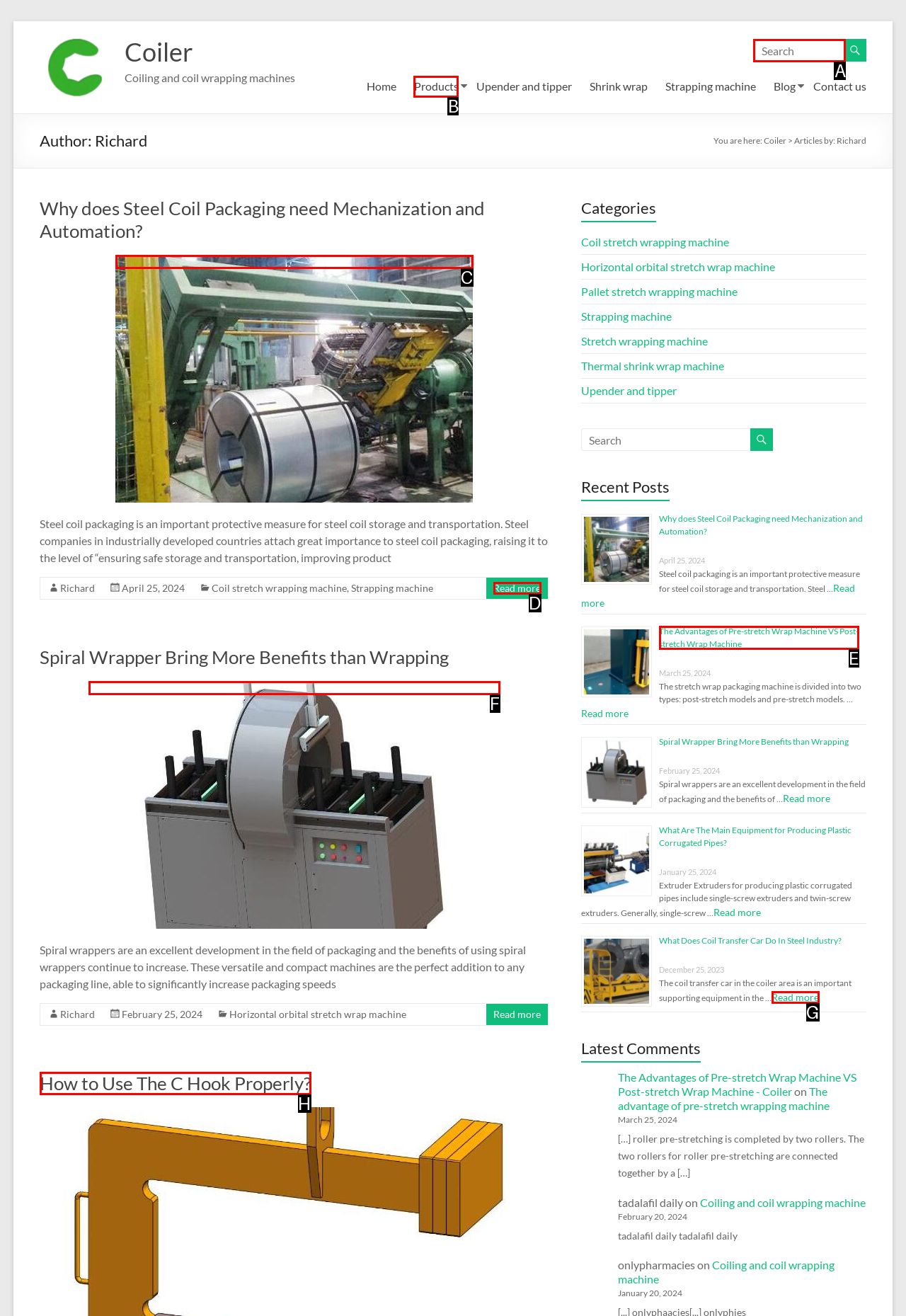Given the description: Products, pick the option that matches best and answer with the corresponding letter directly.

B